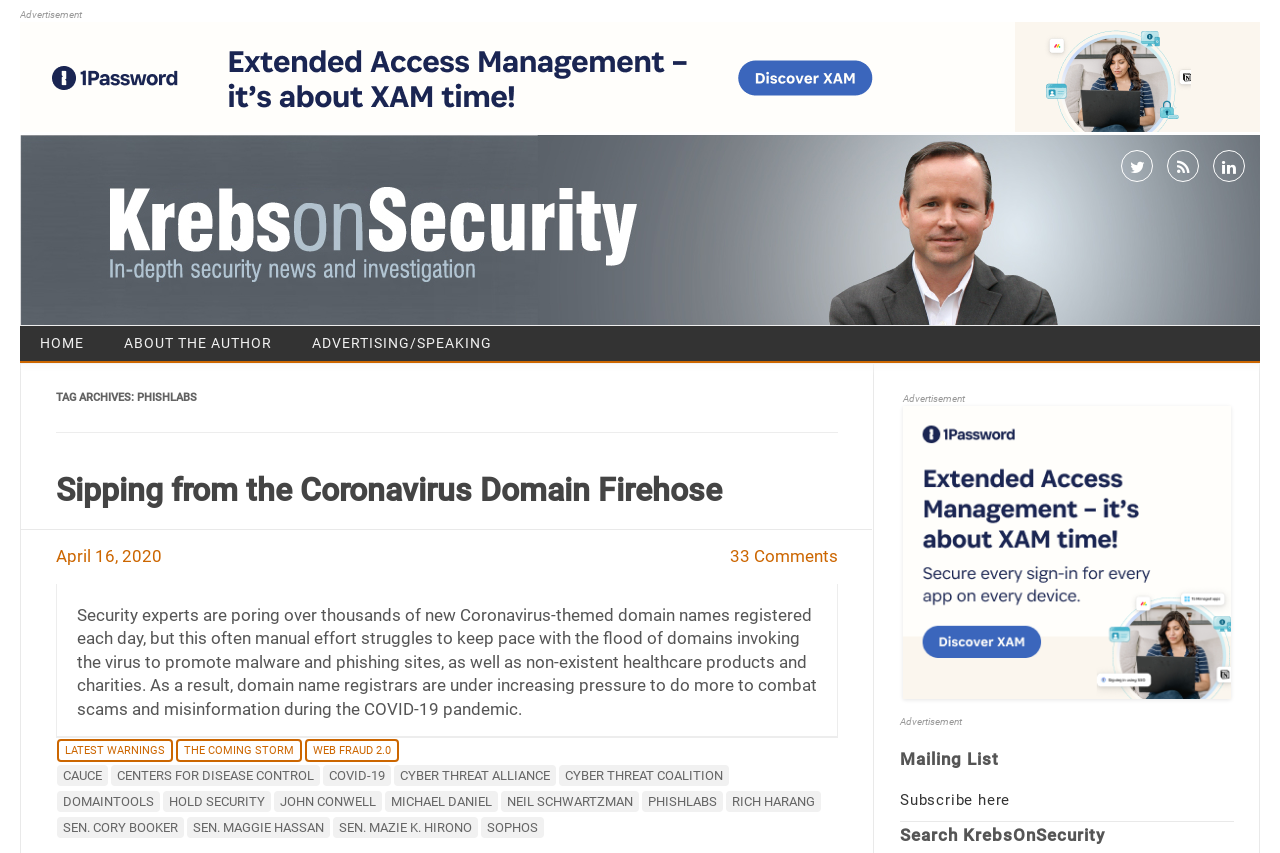Provide your answer in a single word or phrase: 
What is the purpose of the 'Skip to content' link?

Accessibility